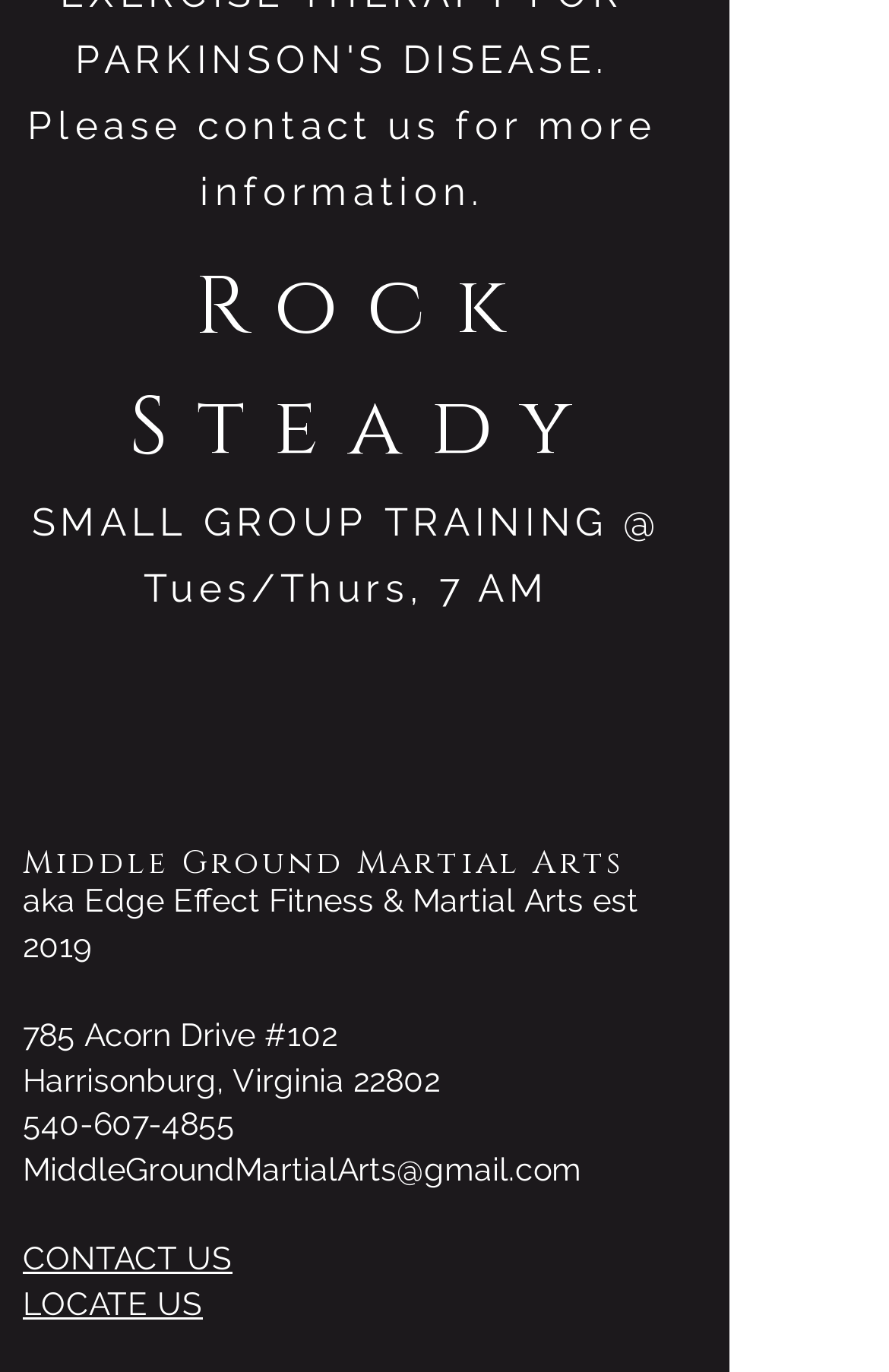Return the bounding box coordinates of the UI element that corresponds to this description: "CONTACT US". The coordinates must be given as four float numbers in the range of 0 and 1, [left, top, right, bottom].

[0.026, 0.904, 0.262, 0.93]